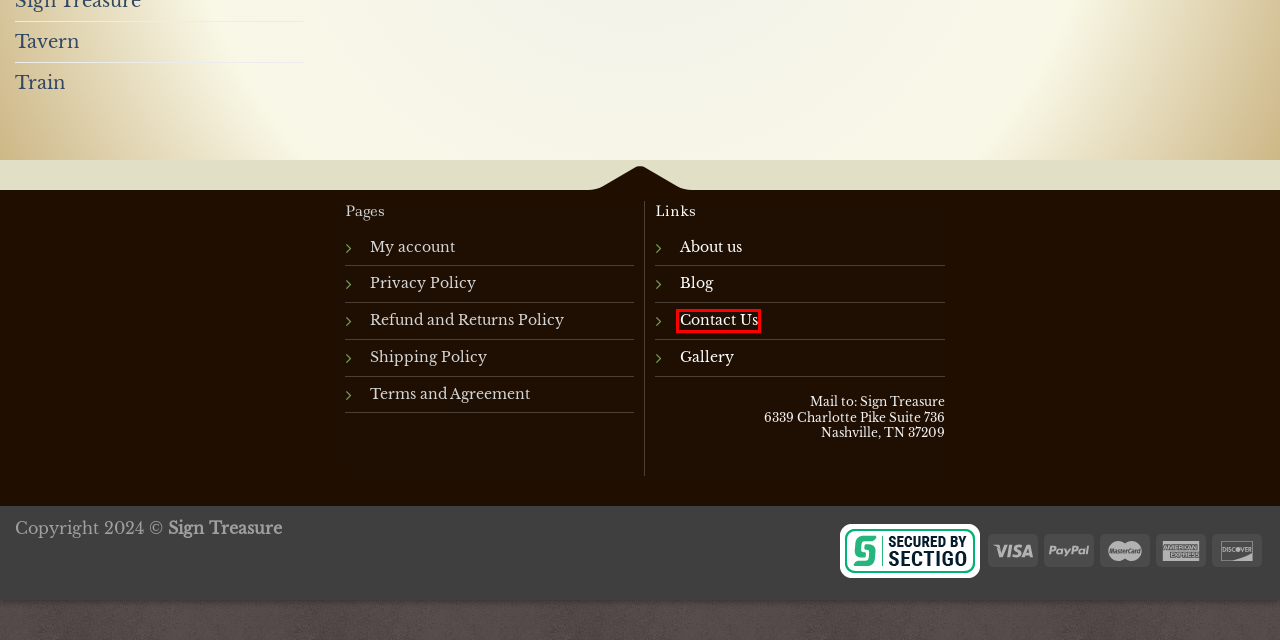Observe the screenshot of a webpage with a red bounding box highlighting an element. Choose the webpage description that accurately reflects the new page after the element within the bounding box is clicked. Here are the candidates:
A. Blog - Sign Treasure
B. Contact Us - Sign Treasure
C. Shipping Policy - Sign Treasure
D. Privacy Policy - Sign Treasure
E. About - Sign Treasure
F. Refund and Returns Policy - Sign Treasure
G. Tavern Archives - Sign Treasure
H. Gallery - Sign Treasure

B